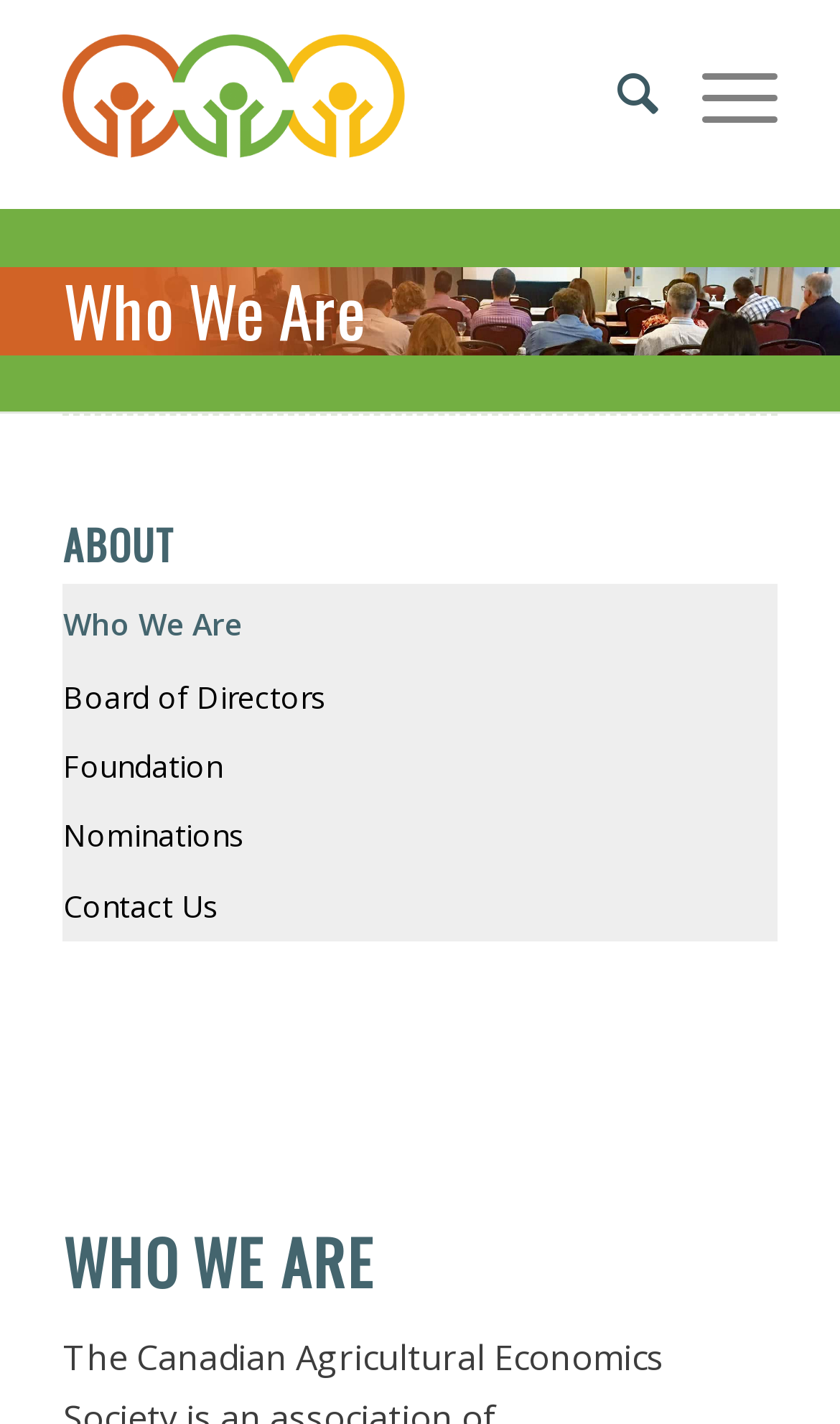What is the logo of the Canadian Agricultural Economics Society?
Please look at the screenshot and answer using one word or phrase.

CAES logo